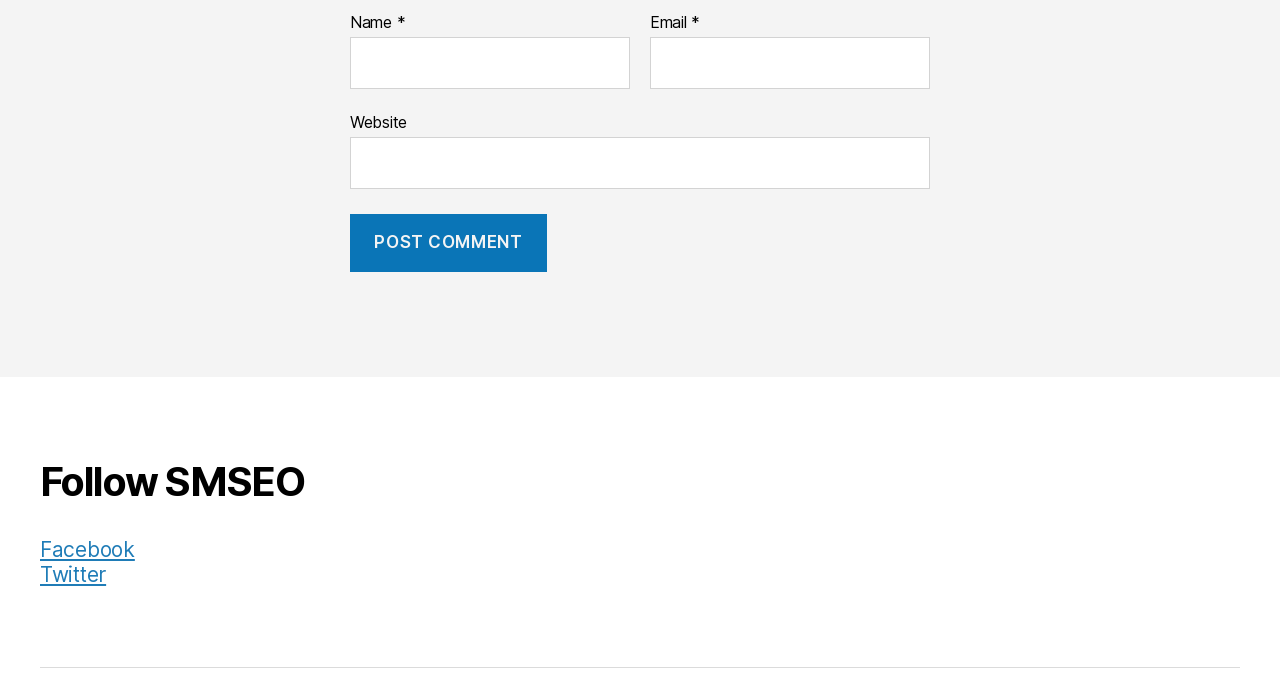Provide the bounding box coordinates, formatted as (top-left x, top-left y, bottom-right x, bottom-right y), with all values being floating point numbers between 0 and 1. Identify the bounding box of the UI element that matches the description: parent_node: Email * aria-describedby="email-notes" name="email"

[0.508, 0.055, 0.727, 0.131]